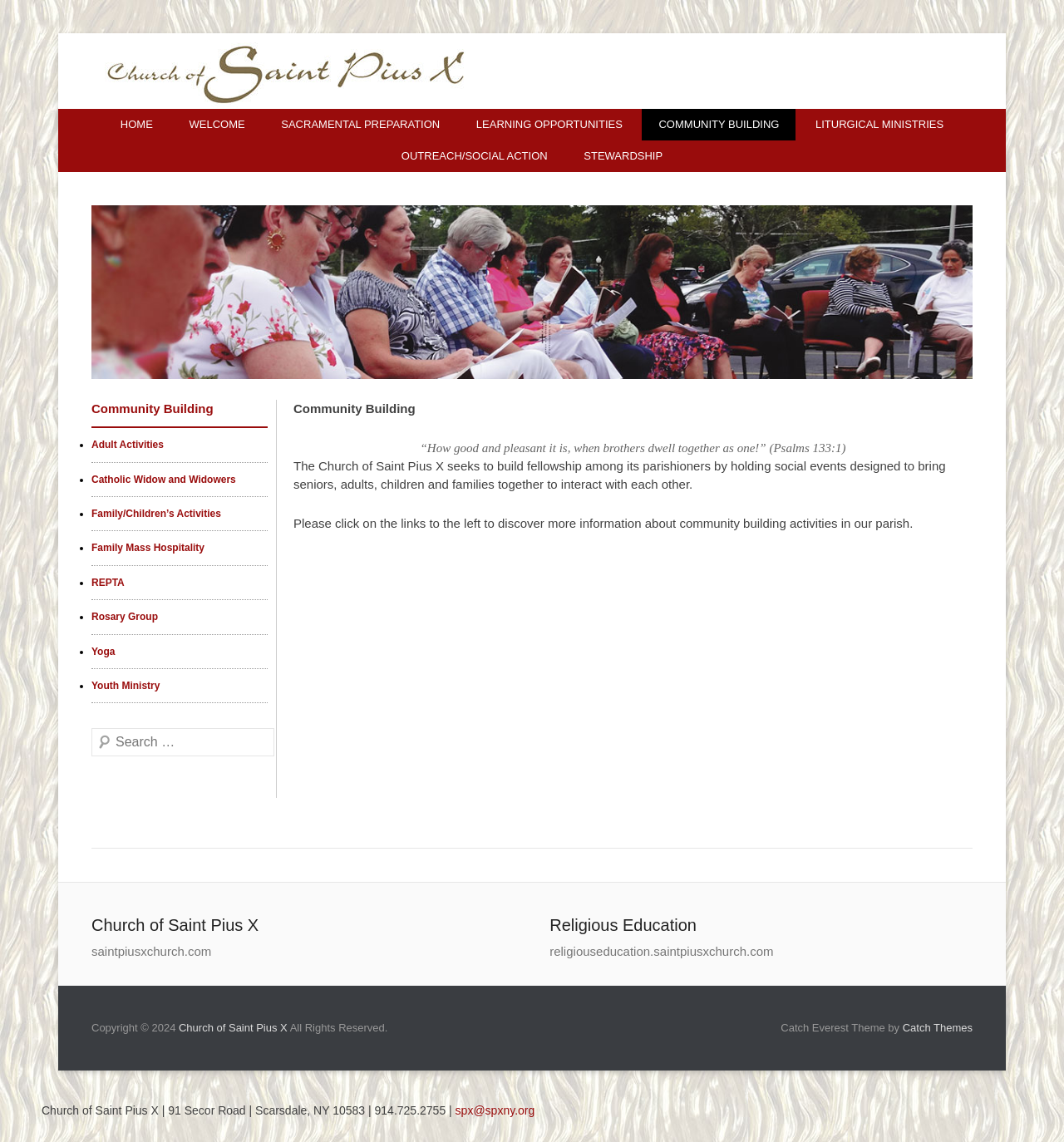What is the address of the church?
Answer with a single word or phrase, using the screenshot for reference.

91 Secor Road, Scarsdale, NY 10583